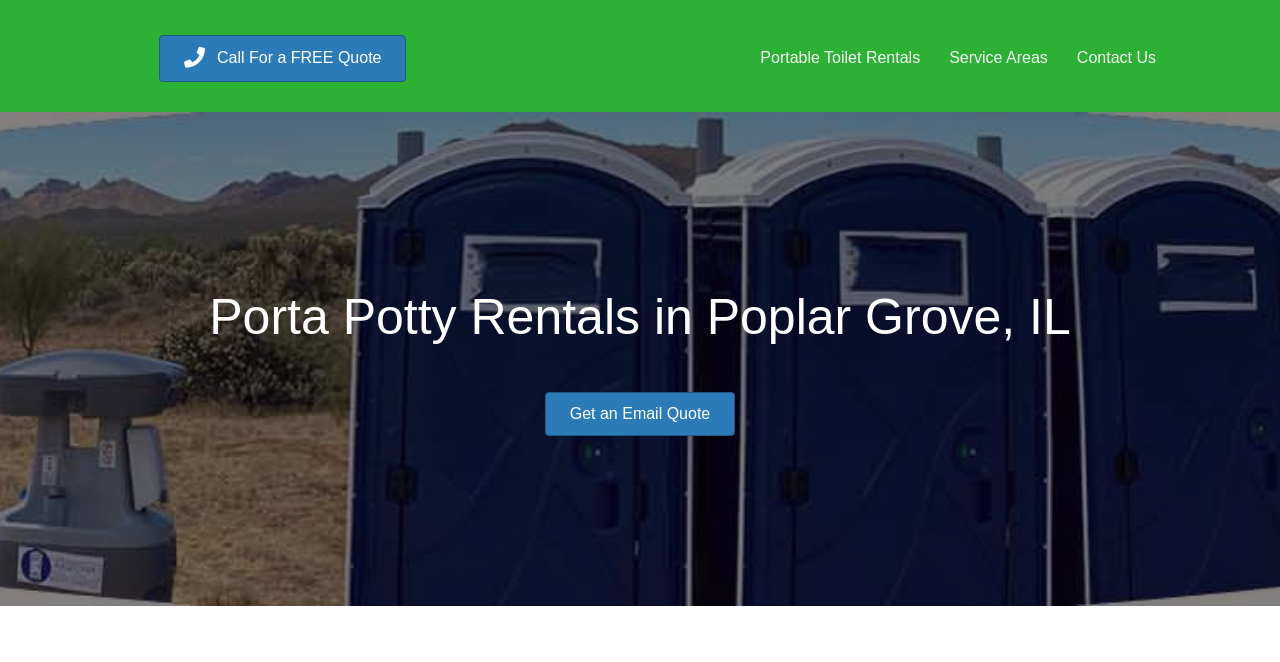What is the main topic of the webpage?
Answer the question with detailed information derived from the image.

I found the main topic of the webpage by looking at the heading 'Porta Potty Rentals in Poplar Grove, IL' and the root element 'Porta Potty Rentals in Poplar Grove, IL - Porta Potty Rental Pros - Call (888) 761-3318'. The webpage seems to be focused on providing porta potty rental services.